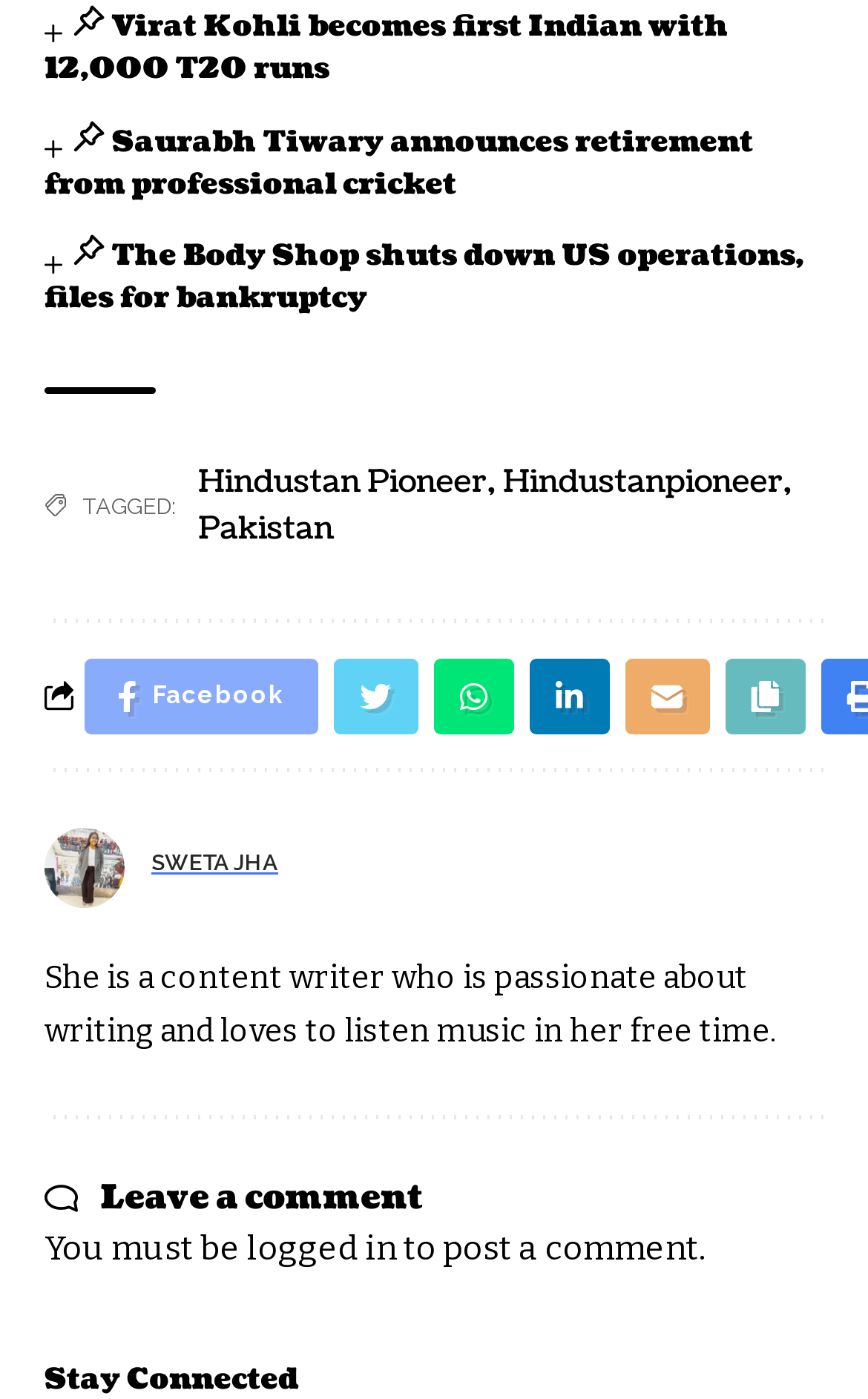Using details from the image, please answer the following question comprehensively:
What is Saurabh Tiwary's recent decision?

The webpage has a heading that mentions Saurabh Tiwary announcing his retirement from professional cricket, indicating that he has decided to stop playing cricket professionally.